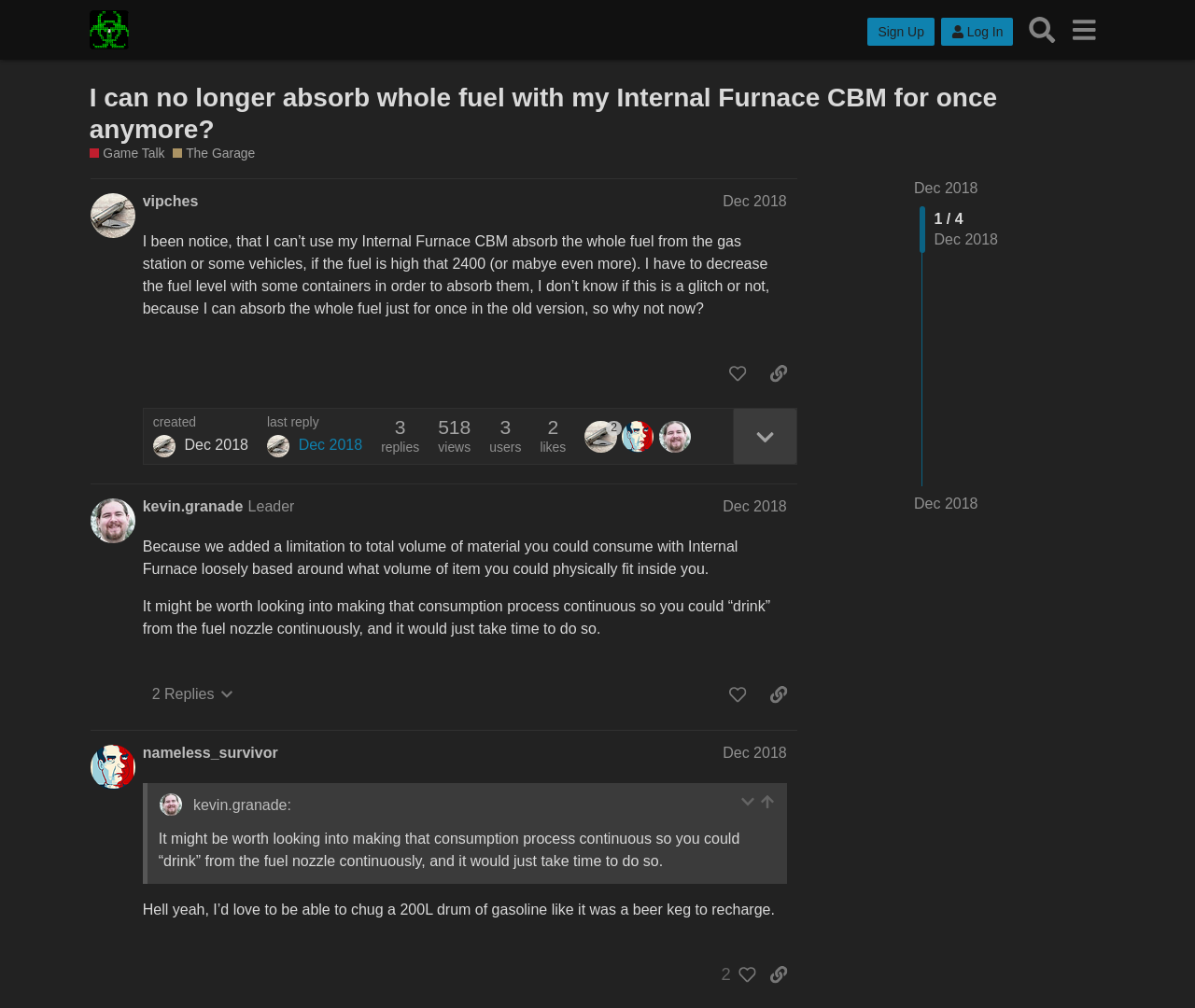Based on the image, please elaborate on the answer to the following question:
What is the category of the discussion?

The category of the discussion can be found in the breadcrumbs section of the webpage, where it is written as 'Game Talk / The Garage'.